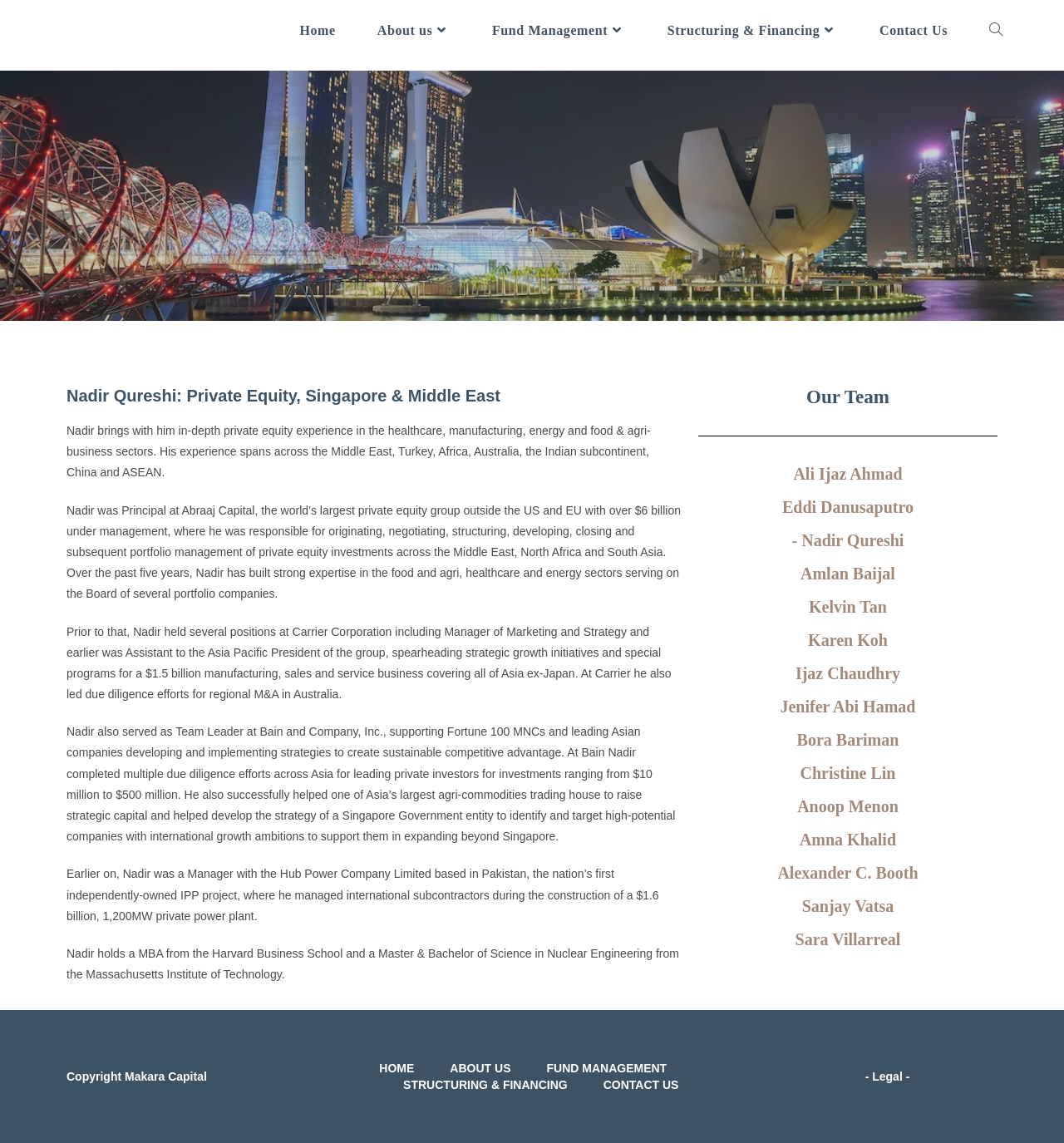Show me the bounding box coordinates of the clickable region to achieve the task as per the instruction: "Search the website".

[0.91, 0.0, 0.962, 0.054]